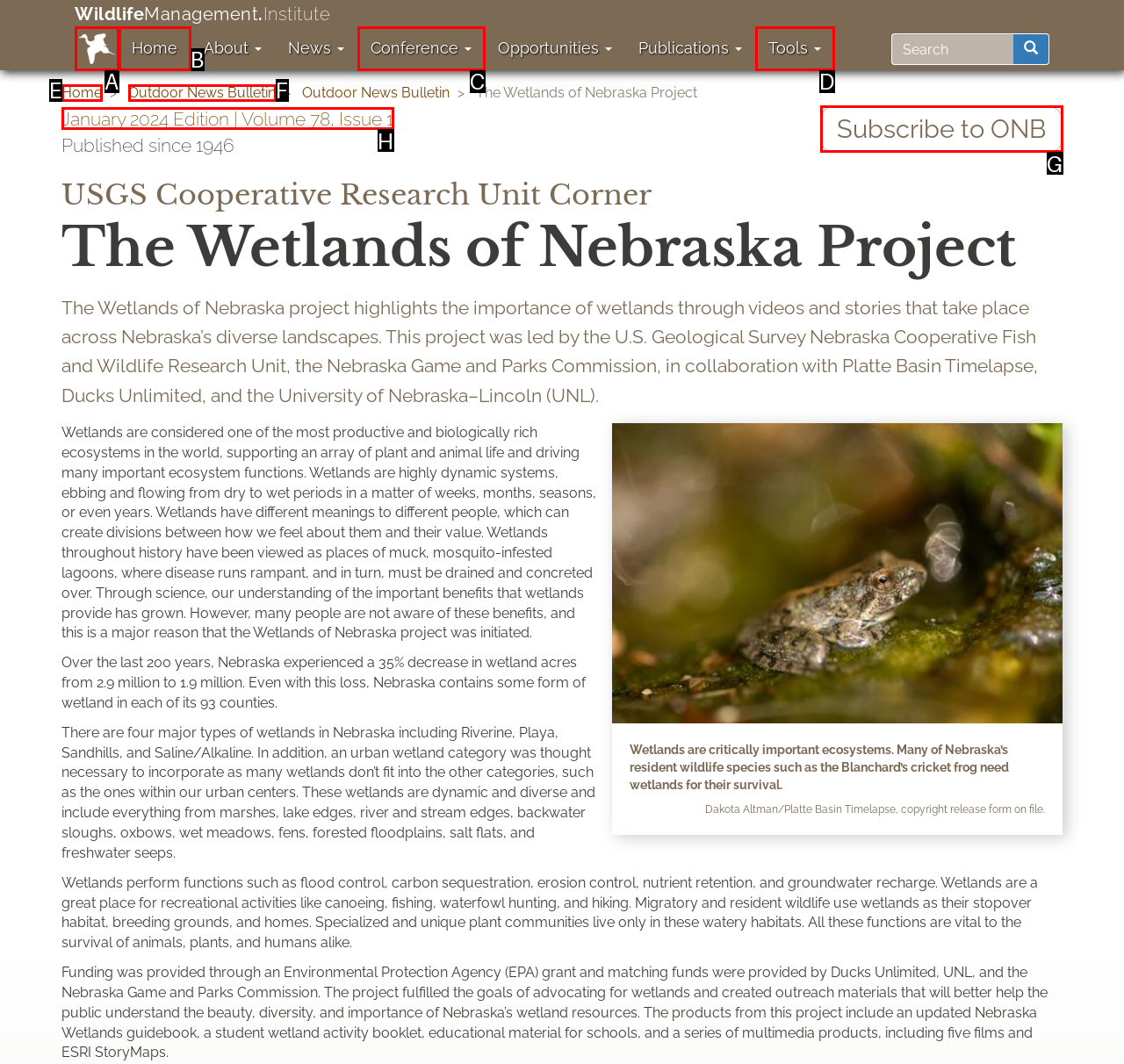Choose the HTML element that aligns with the description: Home. Indicate your choice by stating the letter.

E